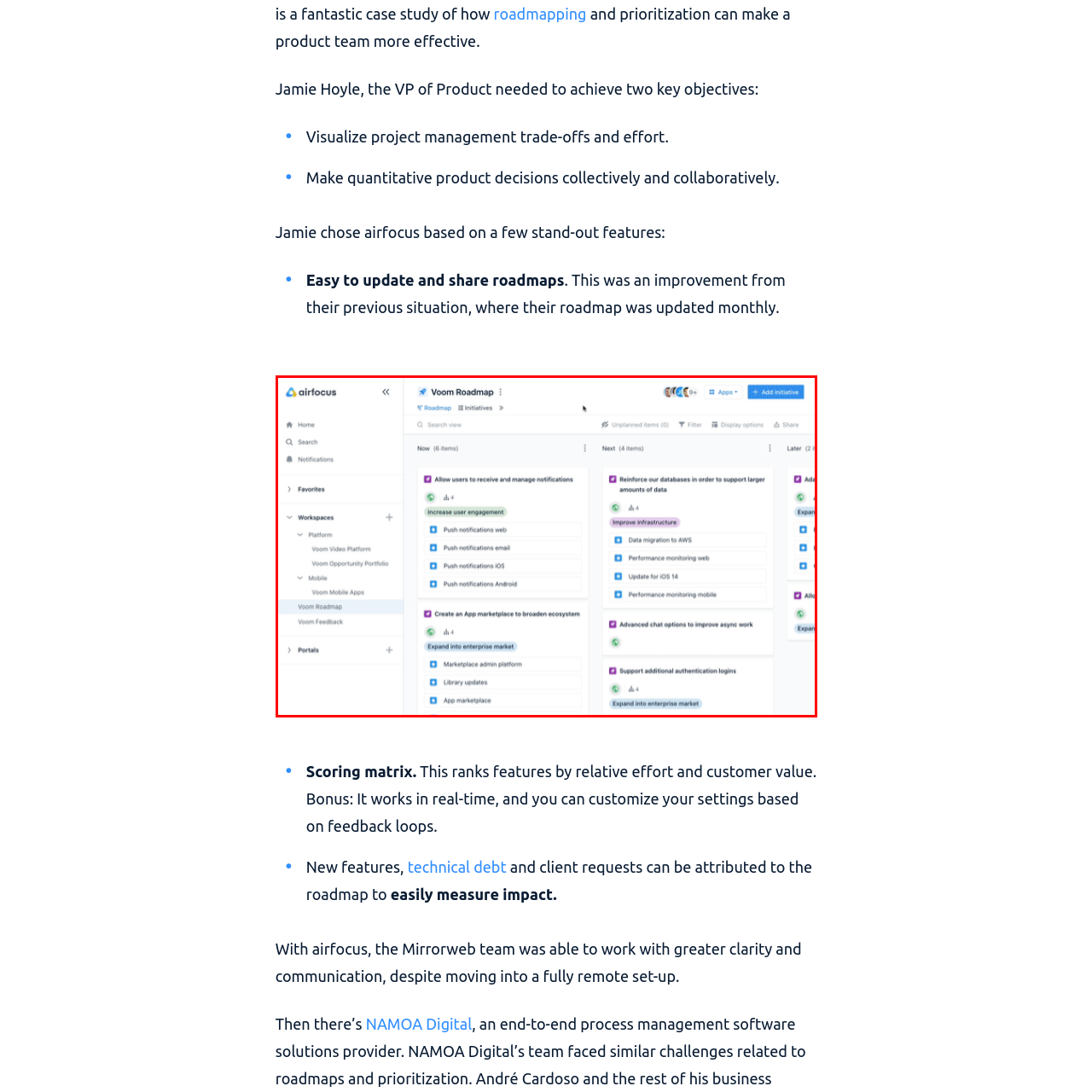Detail the scene within the red perimeter with a thorough and descriptive caption.

The image displays a digital product roadmap from the airfocus platform, showcasing the "Voom Roadmap" section. This interface outlines various initiatives currently in progress, highlighting key objectives such as "Increase user engagement" and "Improve infrastructure." Each initiative is accompanied by a detailed breakdown of tasks, with checklists indicating progress. The layout is organized, featuring sections for both current and upcoming items, allowing stakeholders to prioritize and monitor project developments effectively. The clean design supports collaborative planning and enhances clarity for product teams, particularly in remote settings.